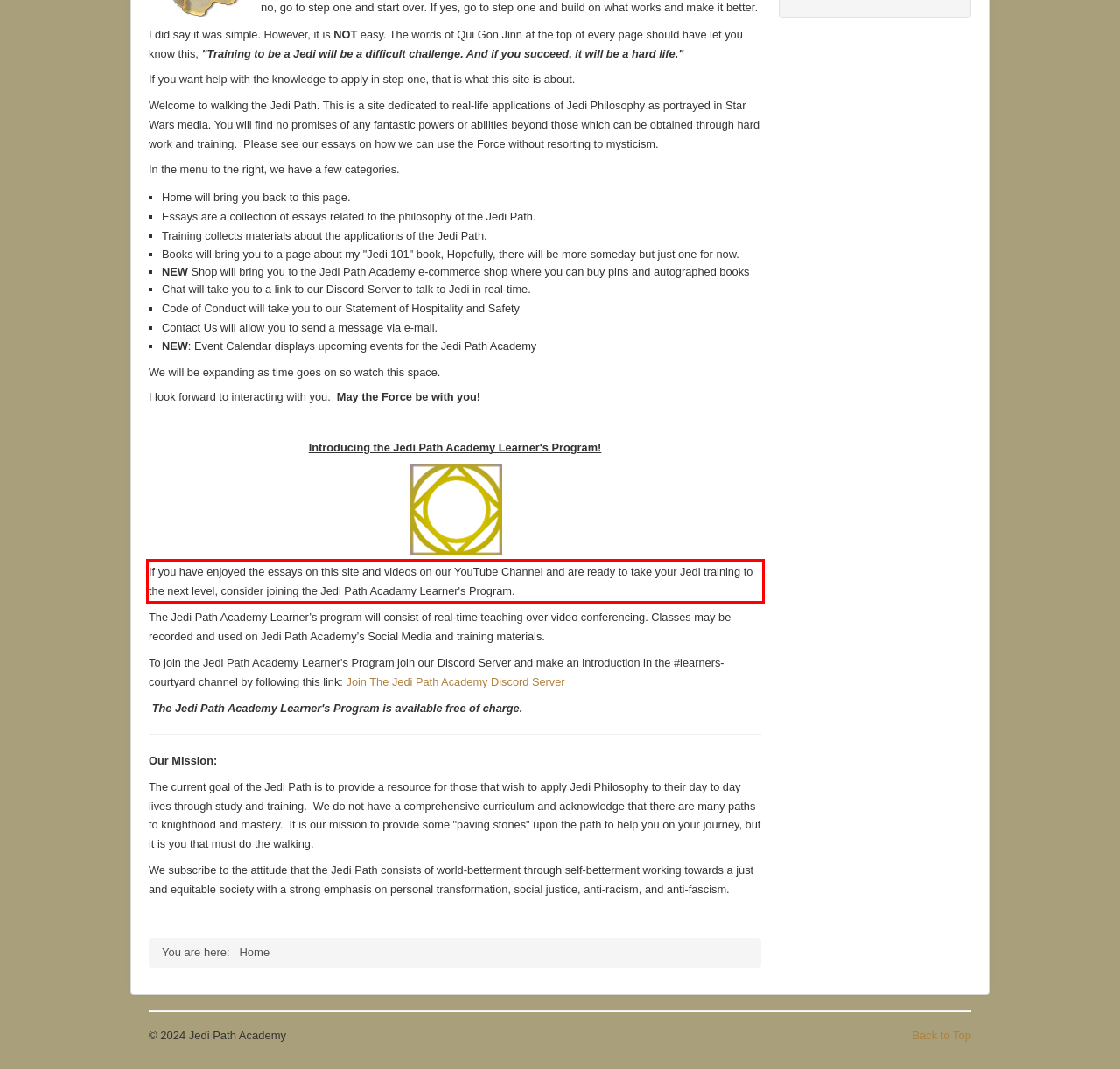Review the webpage screenshot provided, and perform OCR to extract the text from the red bounding box.

If you have enjoyed the essays on this site and videos on our YouTube Channel and are ready to take your Jedi training to the next level, consider joining the Jedi Path Acadamy Learner's Program.